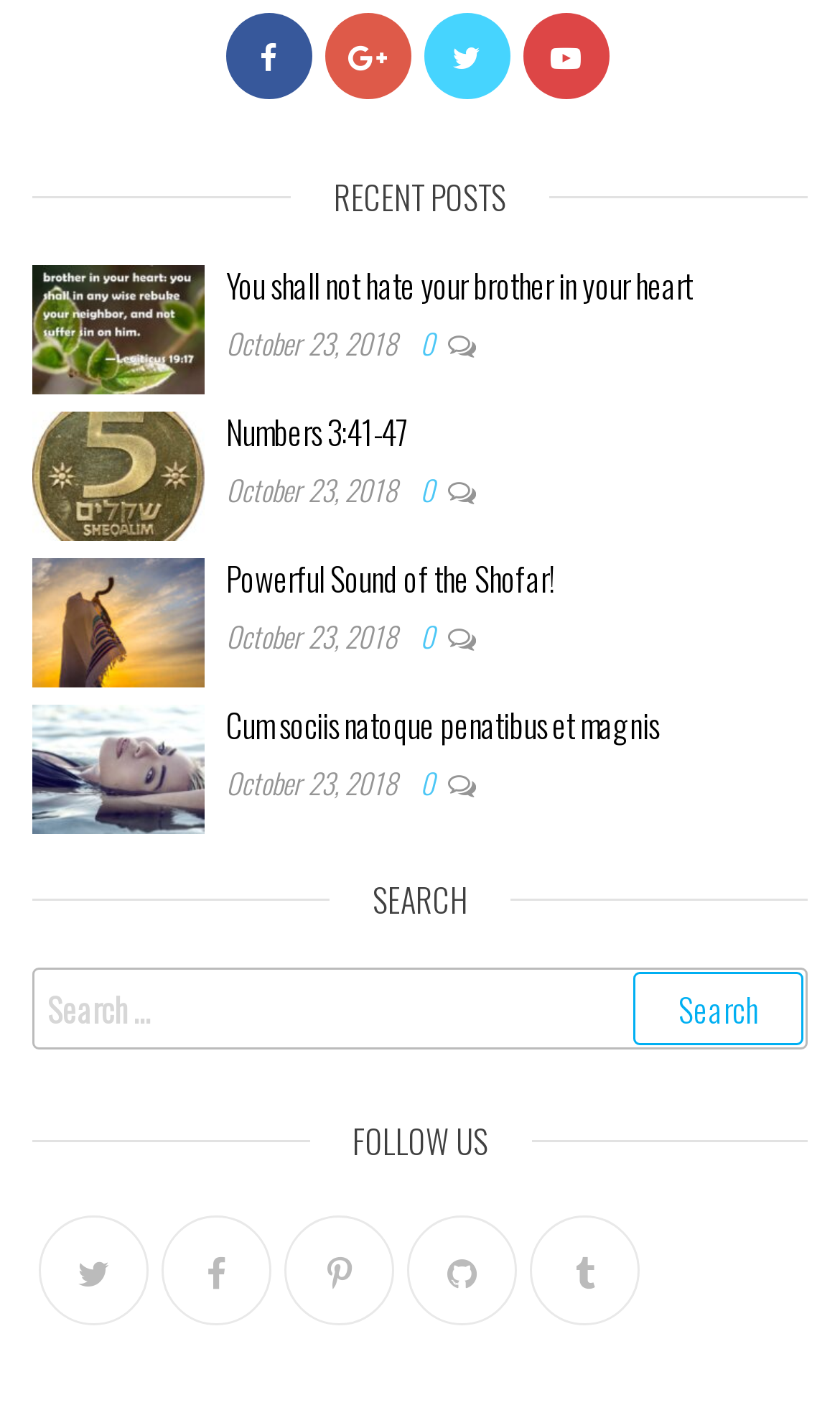What is the purpose of the search box?
Please provide a single word or phrase as the answer based on the screenshot.

To search for content